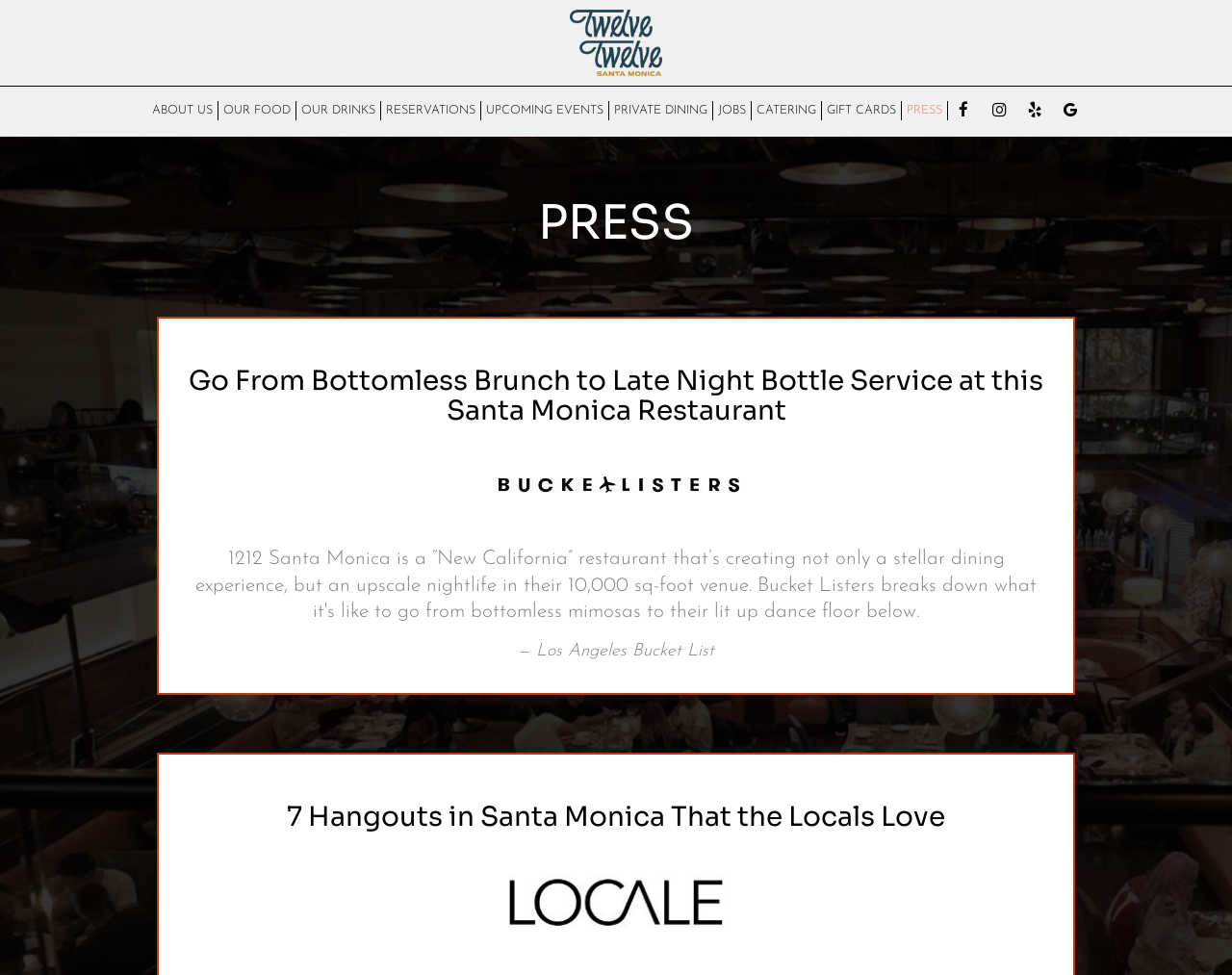Please identify the bounding box coordinates of the region to click in order to complete the given instruction: "Explore Archives". The coordinates should be four float numbers between 0 and 1, i.e., [left, top, right, bottom].

None